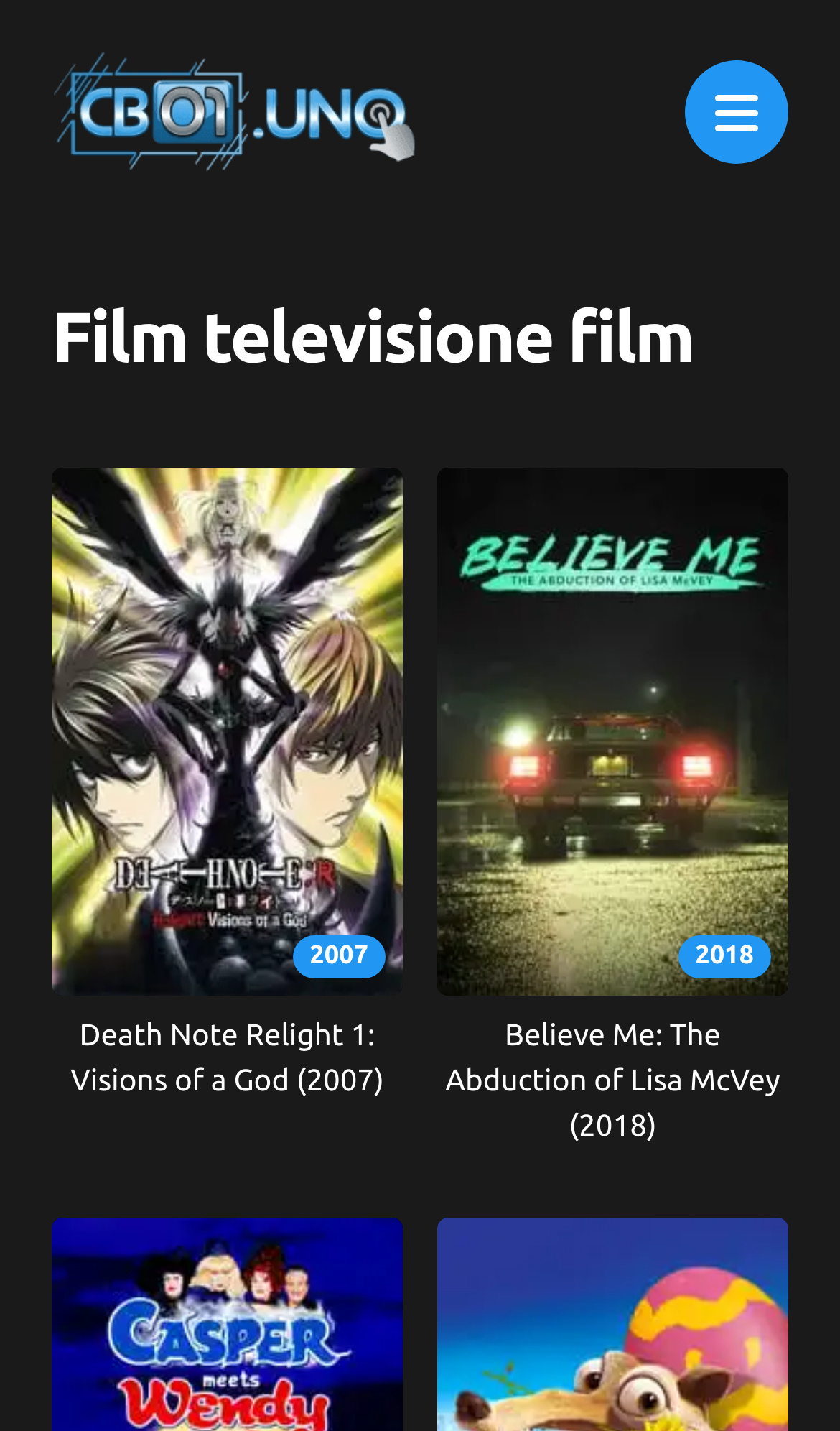Locate and extract the text of the main heading on the webpage.

Film Televisione film in Streaming Gratis